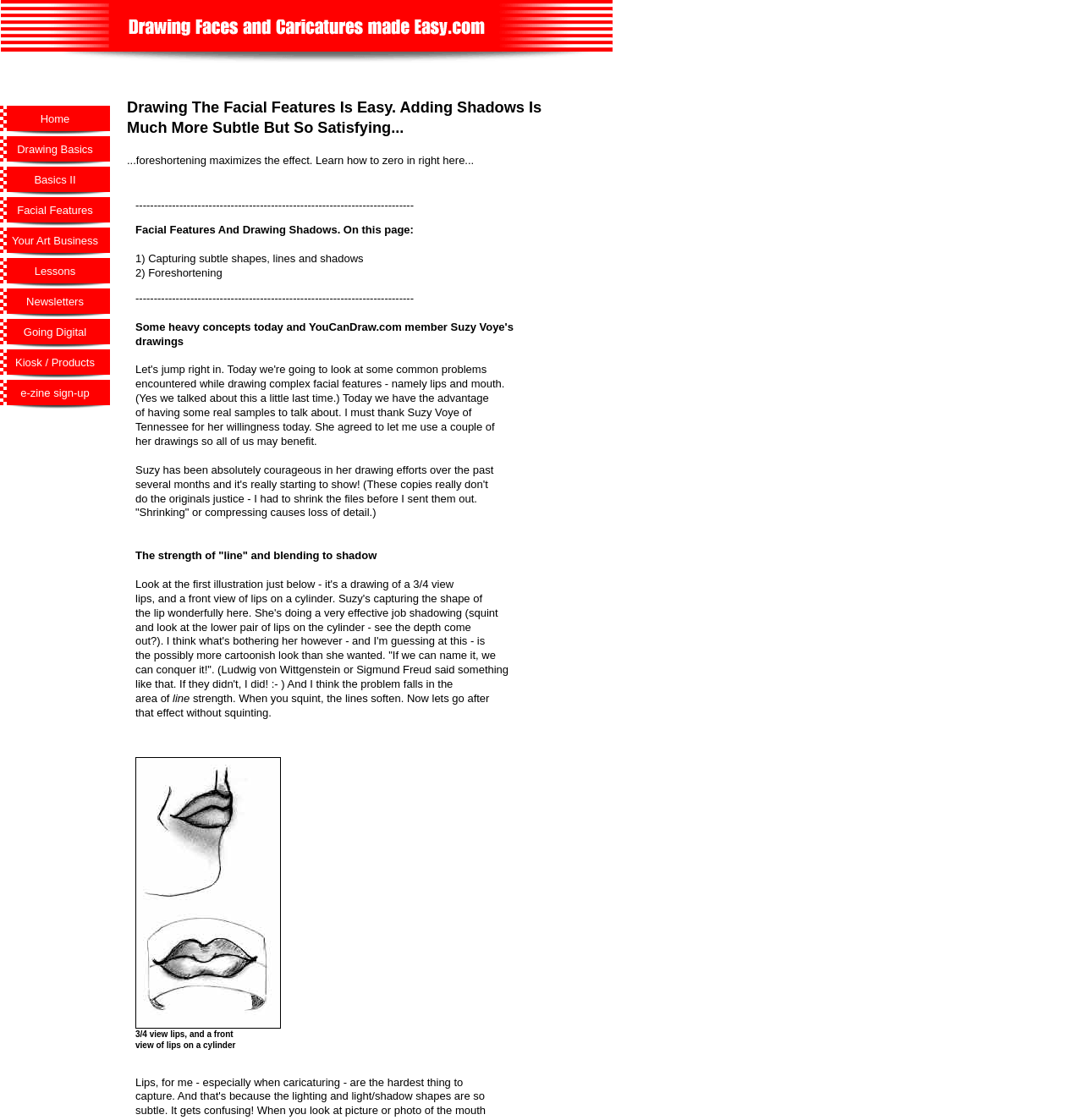Respond to the question below with a single word or phrase: What is the hardest thing to draw for the author?

Lips